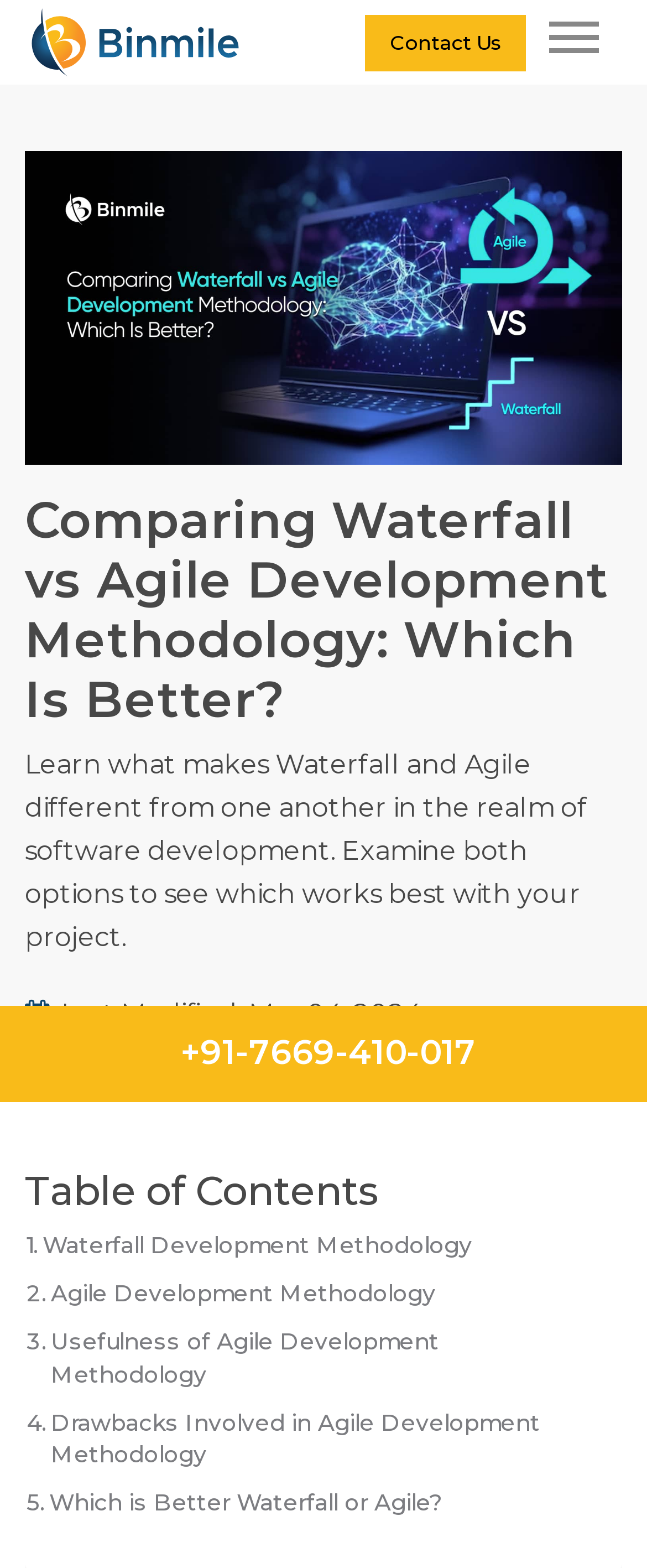Can you determine the bounding box coordinates of the area that needs to be clicked to fulfill the following instruction: "Visit Binmile's homepage"?

[0.038, 0.015, 0.38, 0.036]